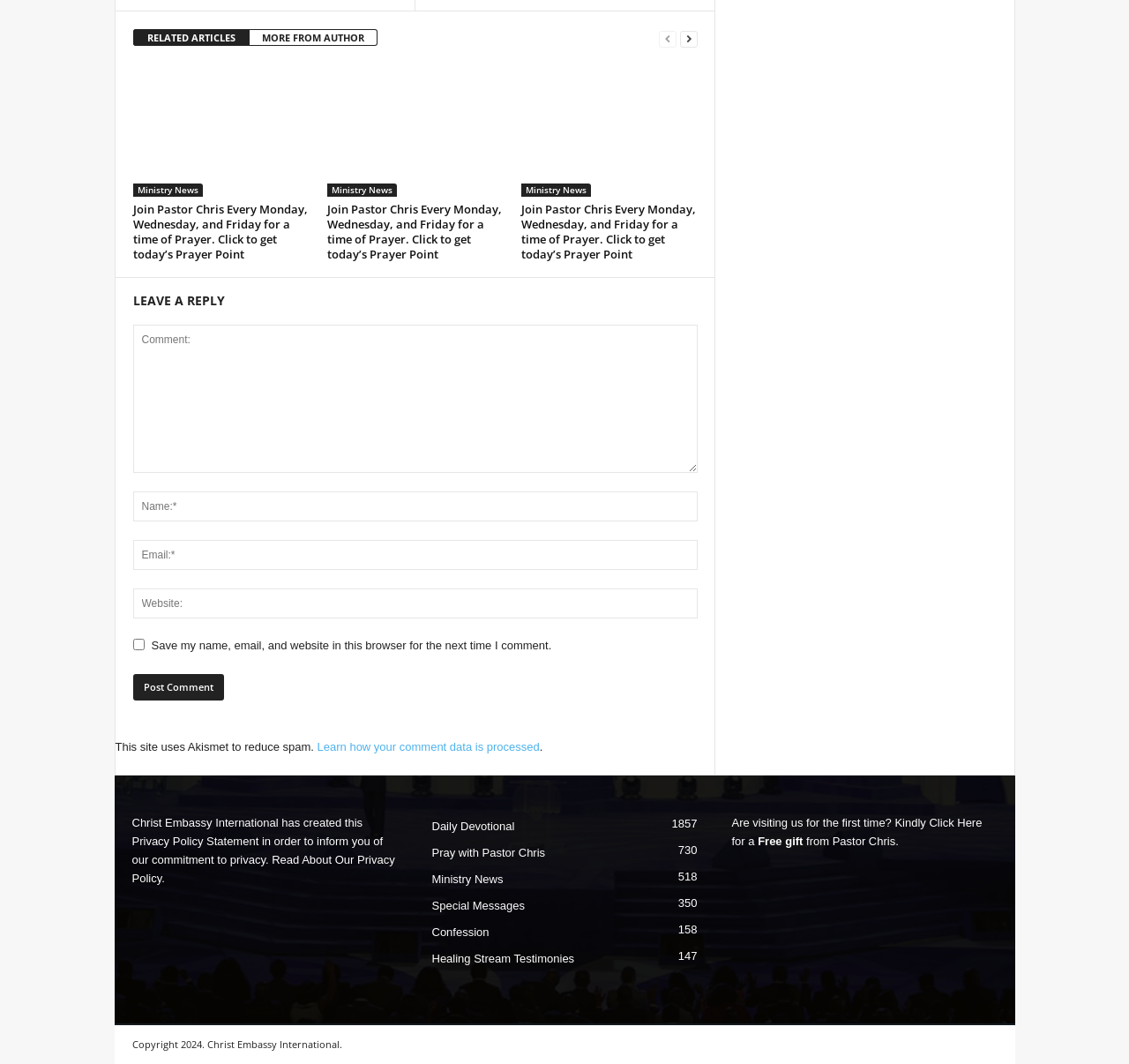How many times can you pray with Pastor Chris in a week?
Please use the image to provide an in-depth answer to the question.

The link 'Join Pastor Chris Every Monday, Wednesday, and Friday for a time of Prayer.' suggests that you can pray with Pastor Chris three times a week, on Monday, Wednesday, and Friday.